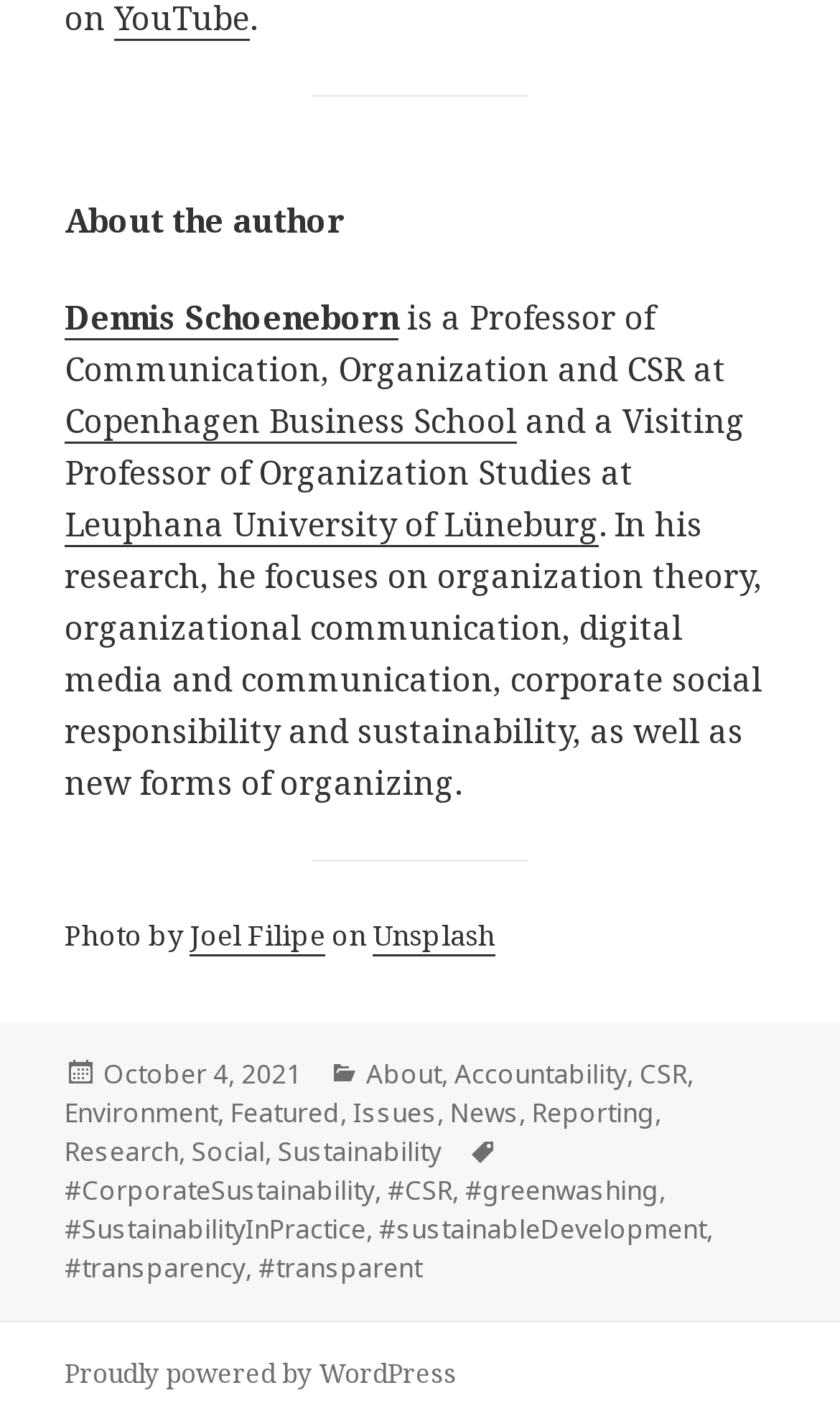Extract the bounding box coordinates for the described element: "Research". The coordinates should be represented as four float numbers between 0 and 1: [left, top, right, bottom].

[0.077, 0.794, 0.213, 0.821]